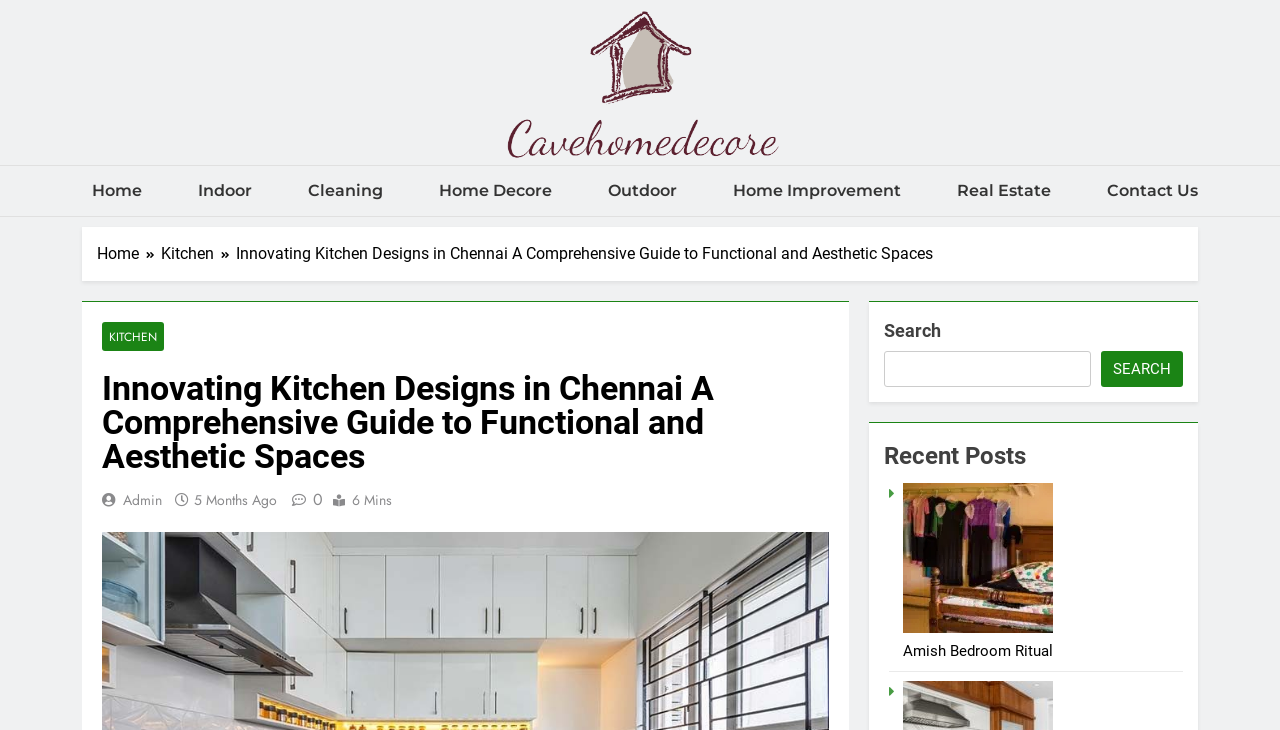What is the title of the recent post?
Identify the answer in the screenshot and reply with a single word or phrase.

Amish Bedroom Ritual